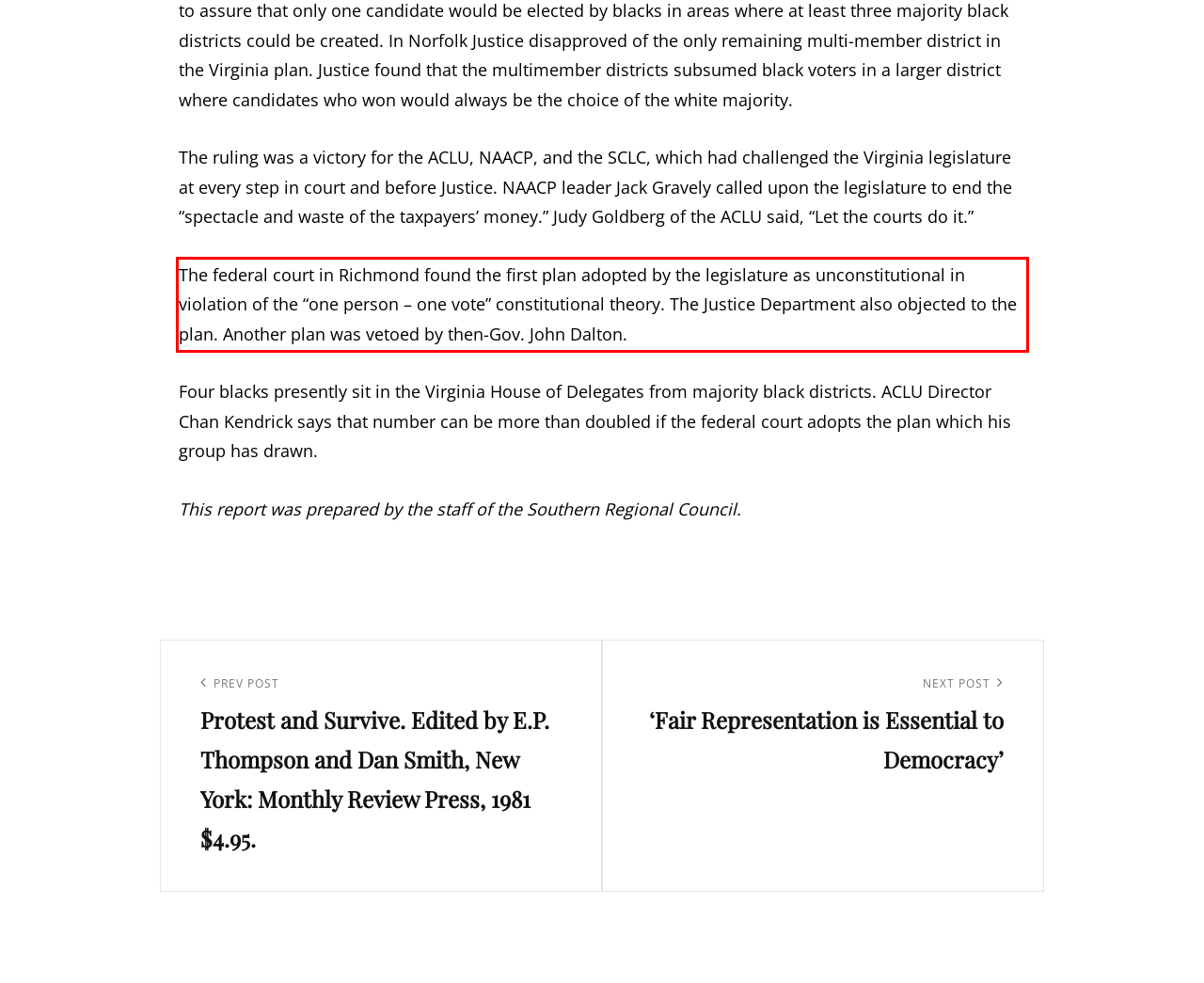You are provided with a webpage screenshot that includes a red rectangle bounding box. Extract the text content from within the bounding box using OCR.

The federal court in Richmond found the first plan adopted by the legislature as unconstitutional in violation of the “one person – one vote” constitutional theory. The Justice Department also objected to the plan. Another plan was vetoed by then-Gov. John Dalton.